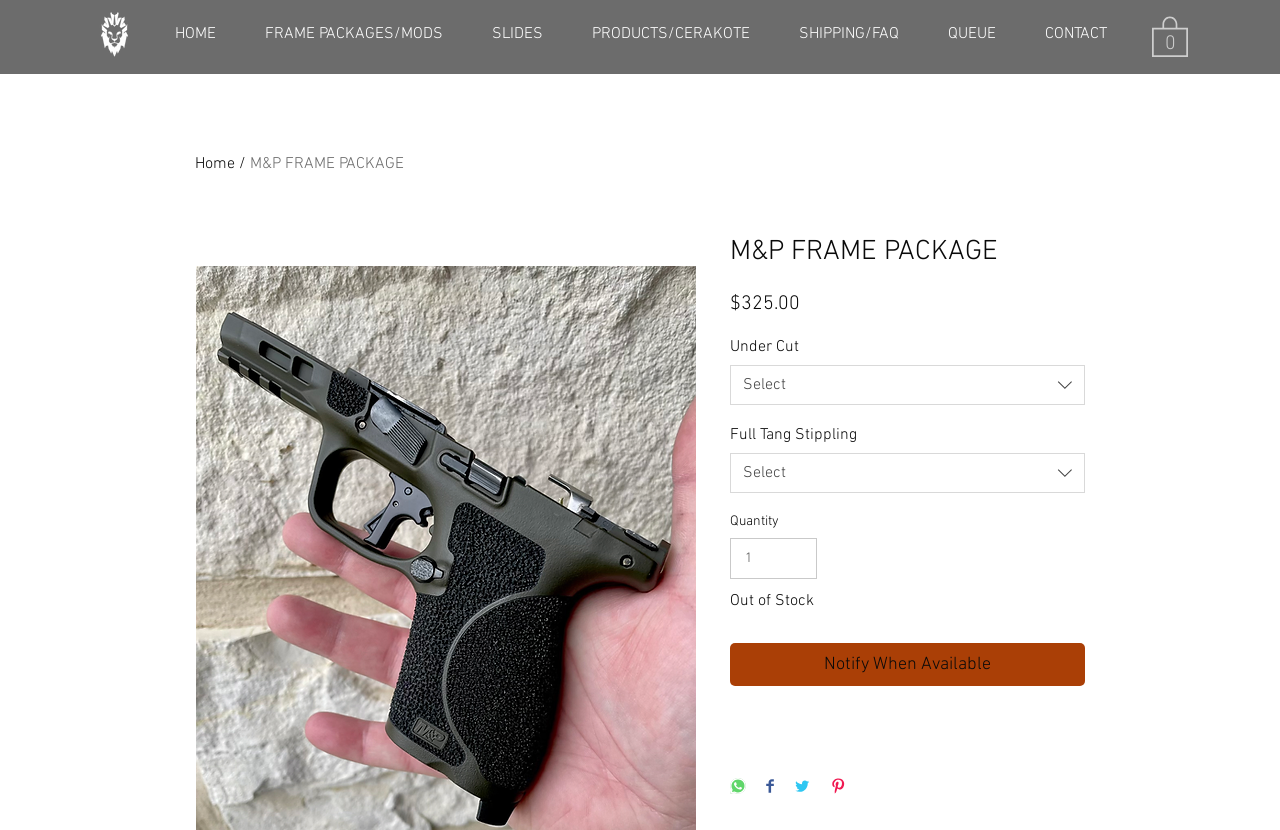Please locate the bounding box coordinates of the region I need to click to follow this instruction: "Click on the Cart with 0 items button".

[0.9, 0.017, 0.928, 0.069]